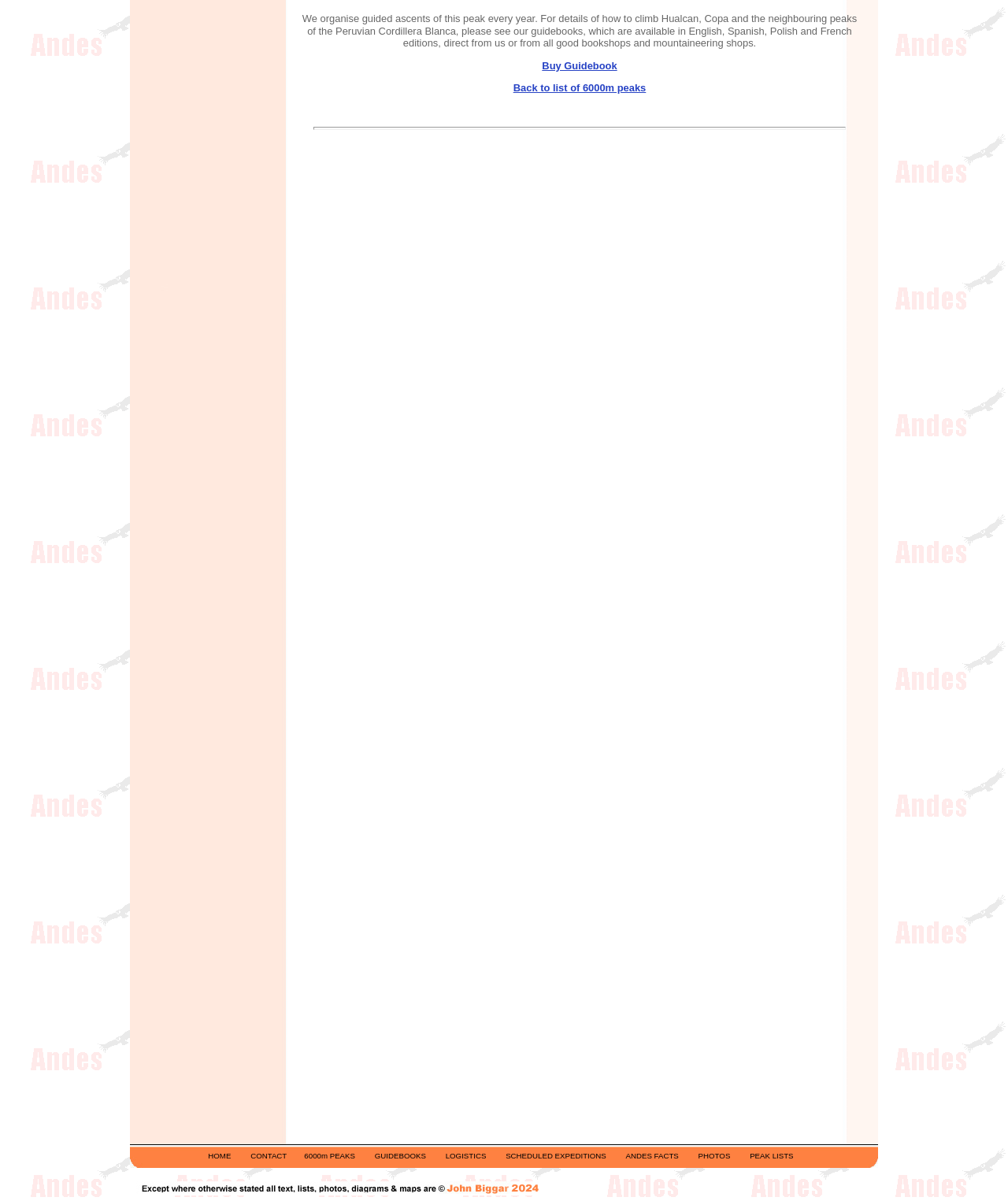How many links are there in the footer section of the webpage?
Ensure your answer is thorough and detailed.

The footer section of the webpage contains links to 'HOME', 'CONTACT', '6000m PEAKS', 'GUIDEBOOKS', 'LOGISTICS', 'SCHEDULED EXPEDITIONS', 'ANDES FACTS', 'PHOTOS', and 'PEAK LISTS', which are nine links in total.